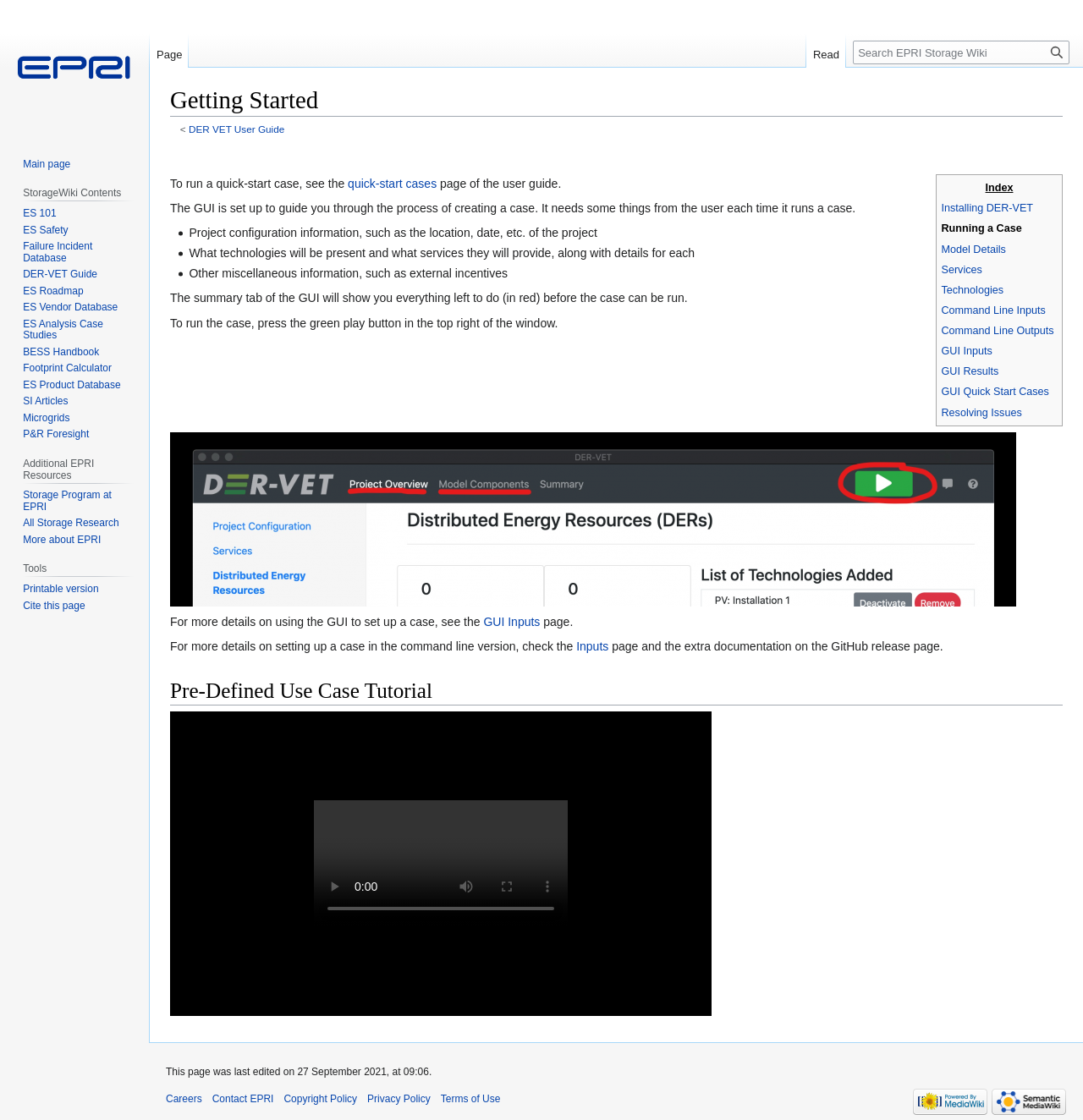How do you run a case in the GUI?
Based on the content of the image, thoroughly explain and answer the question.

To run the case, the user needs to press the green play button located in the top right of the window.